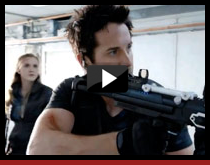Describe all the elements and aspects of the image comprehensively.

In this captivating still from "Primeval: New World," a tense moment unfolds as a team member, armed with a tactical weapon, prepares for a confrontation in a dimly lit environment. The determined expression on his face highlights the urgency of the situation, while a female teammate stands alertly in the background, ready to support him. This scene encapsulates the thrilling mix of action and suspense that characterizes the series, as the characters navigate the dangers of prehistoric creatures unleashed through time anomalies in Vancouver. The image is part of a promotional video thumbnail that invites viewers to explore the show's exciting narrative and engage with its unique premise.